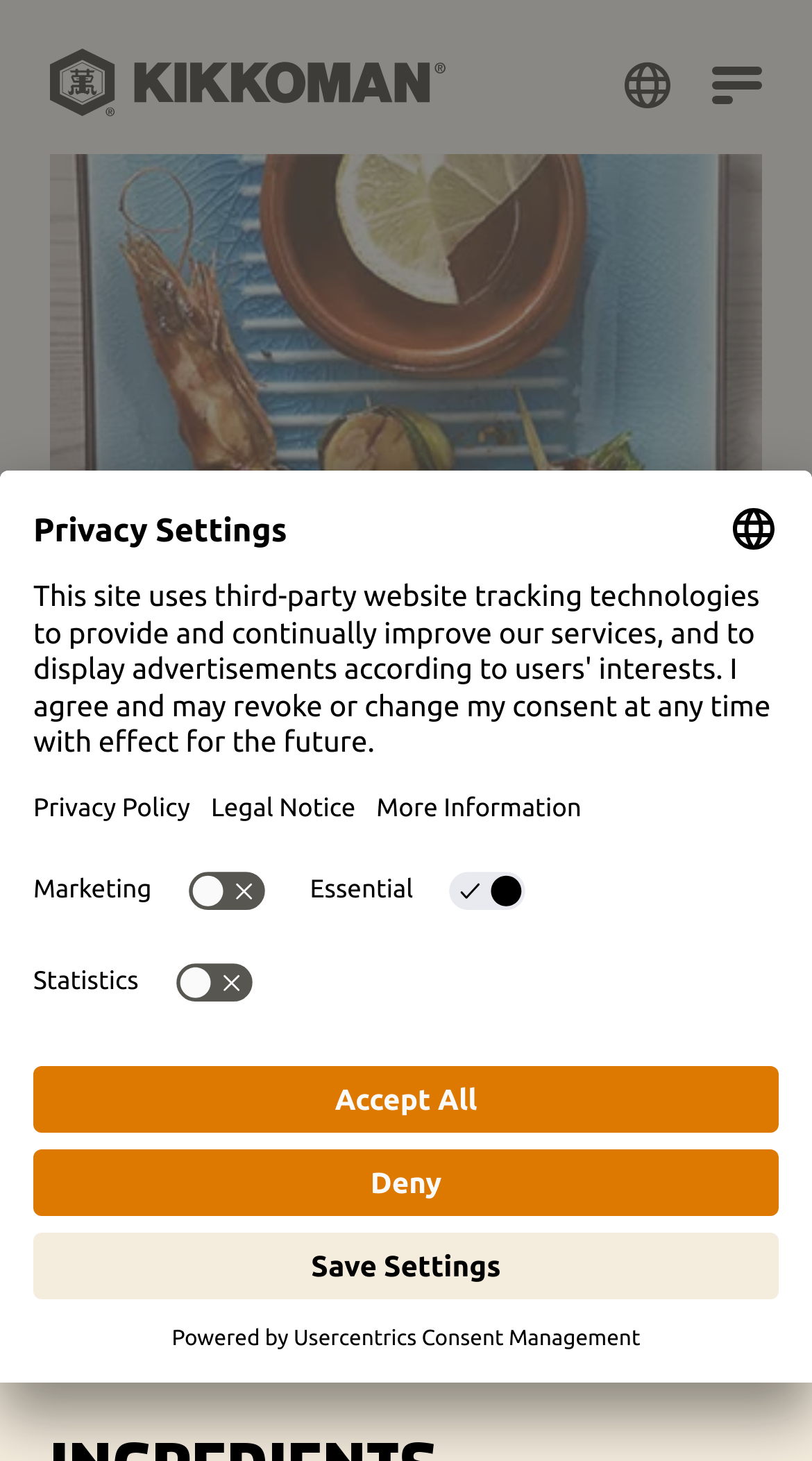What type of settings can be configured in the 'Privacy Settings' dialog?
Analyze the screenshot and provide a detailed answer to the question.

The 'Privacy Settings' dialog can be accessed by clicking the 'Open Privacy Settings' button. Within this dialog, users can configure settings related to Marketing, Essential, and Statistics. These settings are likely related to the use of third-party website tracking technologies and the display of advertisements.